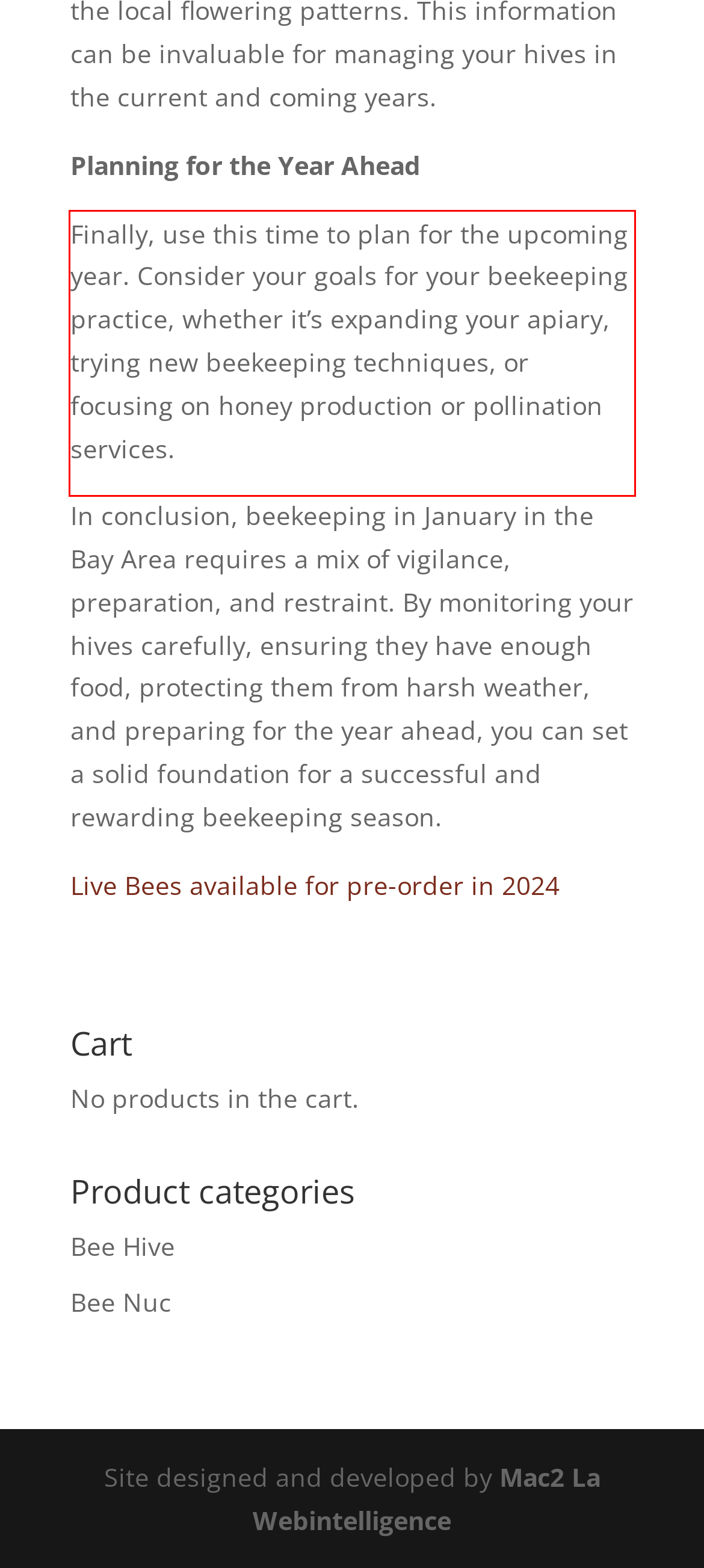Within the screenshot of a webpage, identify the red bounding box and perform OCR to capture the text content it contains.

Finally, use this time to plan for the upcoming year. Consider your goals for your beekeeping practice, whether it’s expanding your apiary, trying new beekeeping techniques, or focusing on honey production or pollination services.